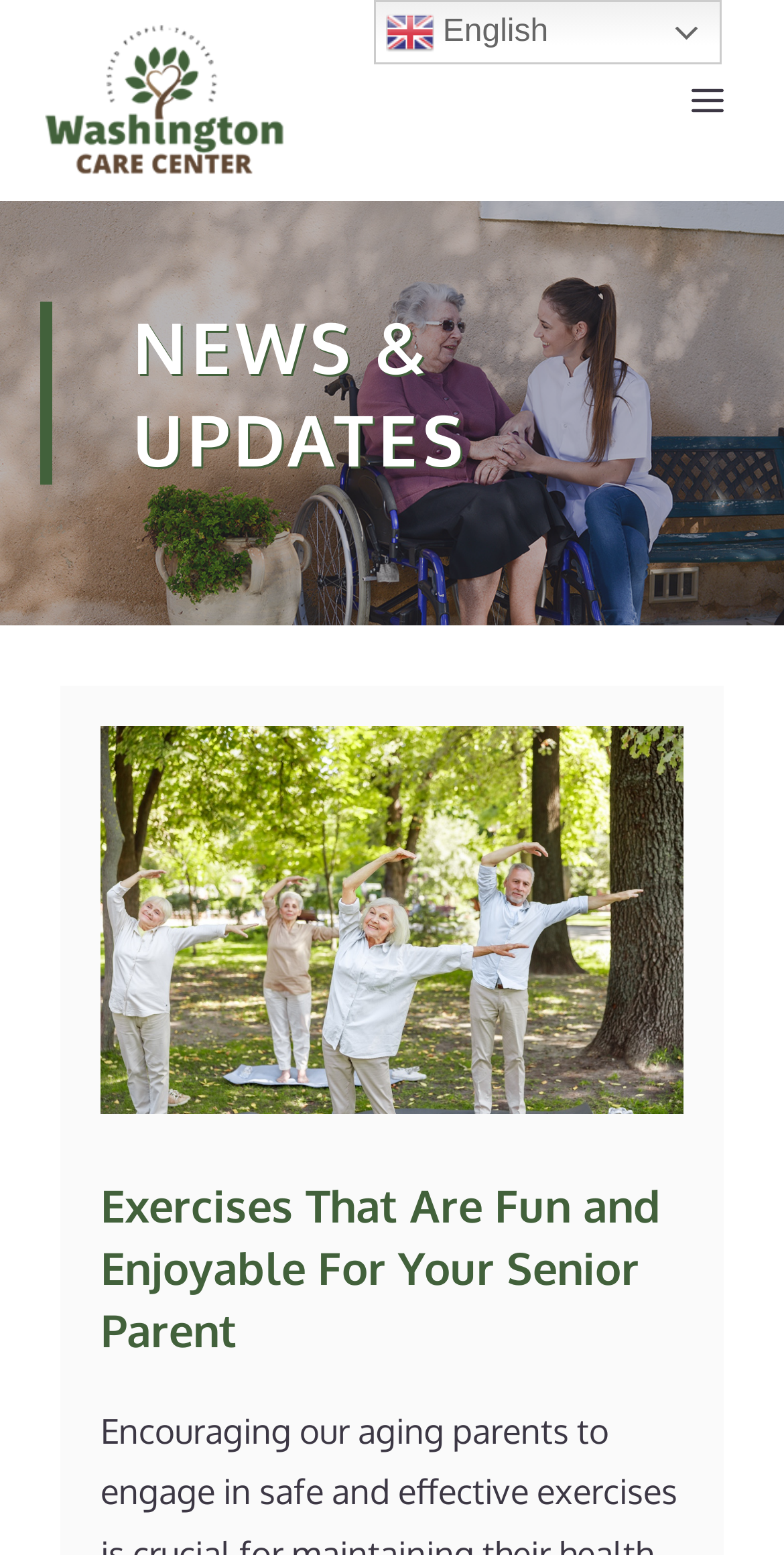Please identify the webpage's heading and generate its text content.

NEWS & UPDATES